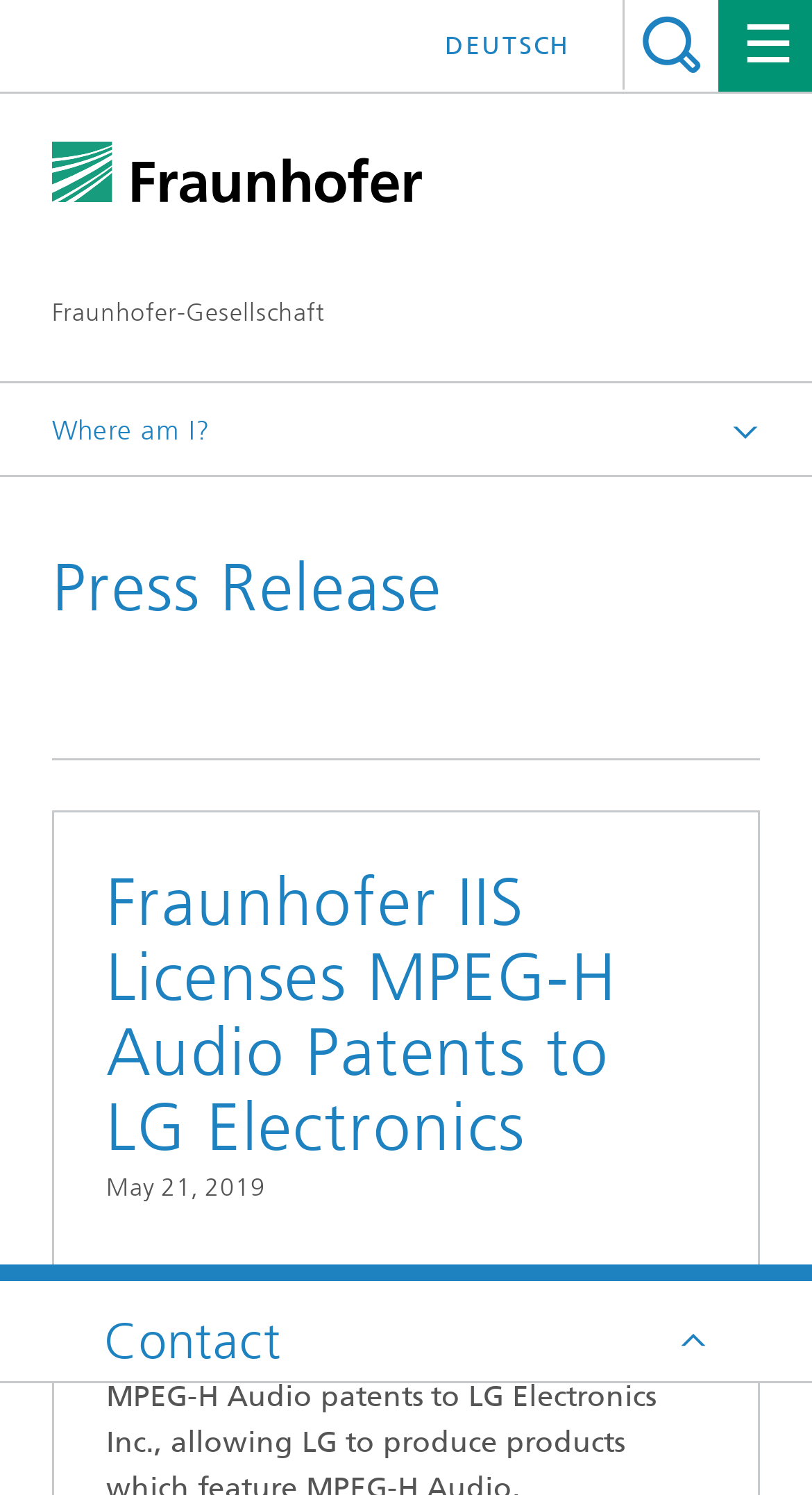Provide a brief response to the question below using one word or phrase:
What is the name of the organization?

Fraunhofer-Gesellschaft